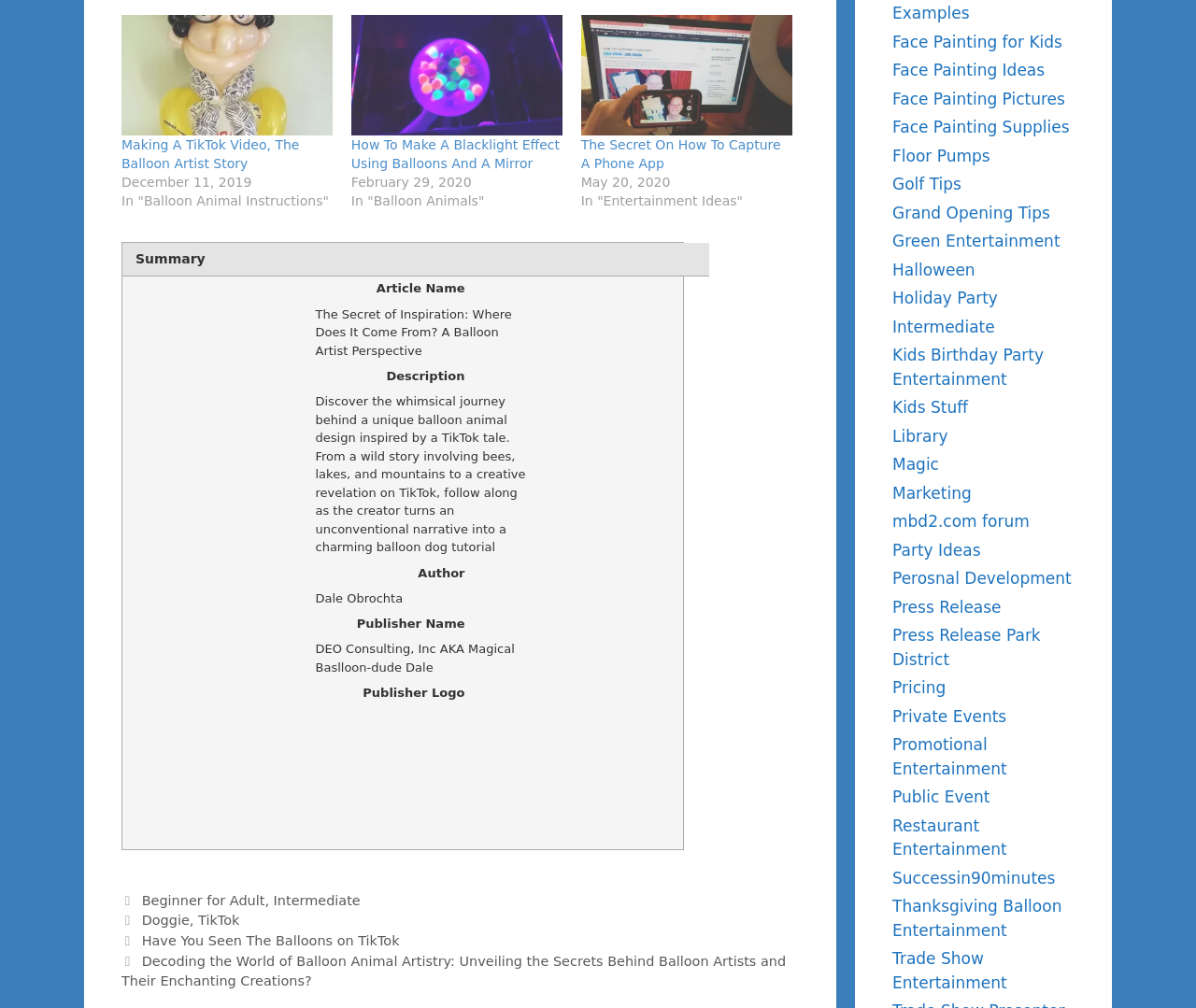What is the topic of the article?
Using the details from the image, give an elaborate explanation to answer the question.

I inferred the topic of the article by reading the article summary, which mentions a 'whimsical journey behind a unique balloon animal design inspired by a TikTok tale'. This suggests that the article is about the design of balloon animals.